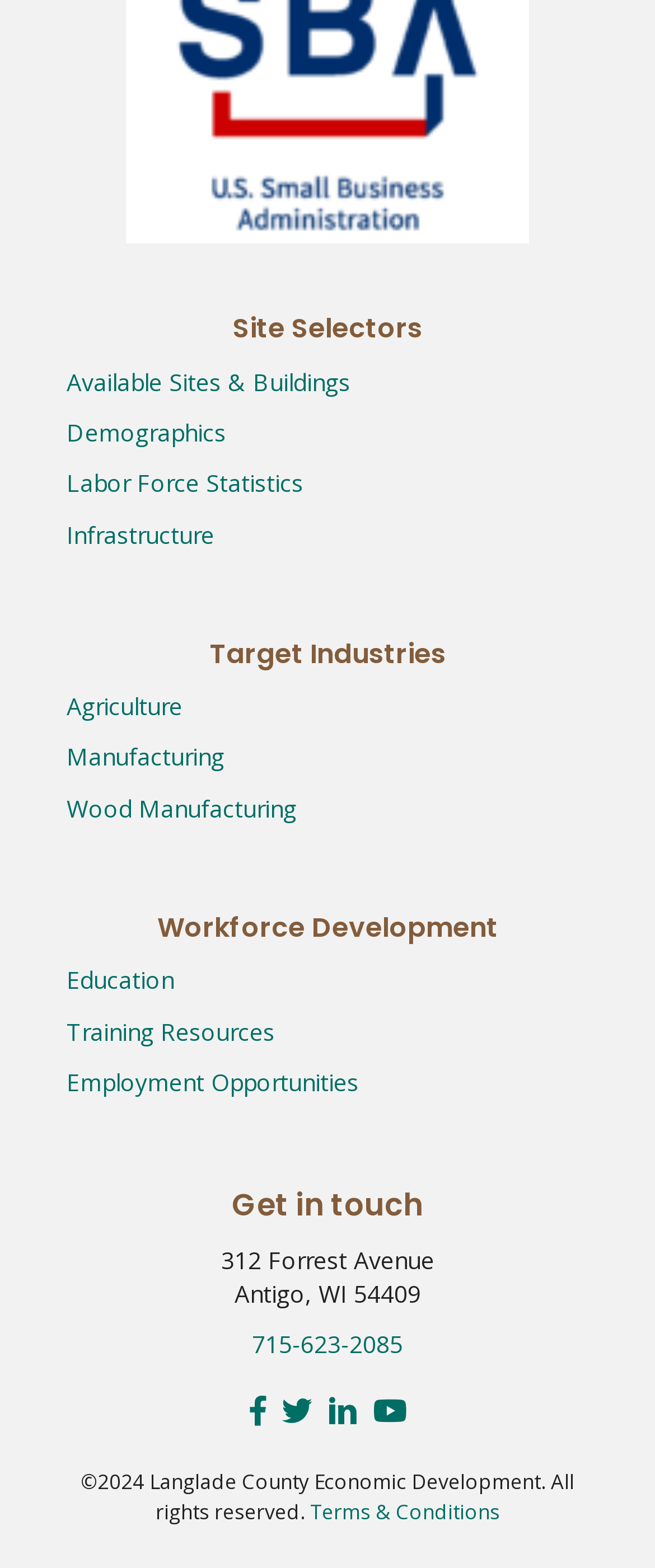Review the image closely and give a comprehensive answer to the question: How many links are there under 'Site Selectors'?

I counted the number of links under the 'Site Selectors' heading, which are 'Available Sites & Buildings', 'Demographics', 'Labor Force Statistics', 'Infrastructure', and found that there are 5 links in total.